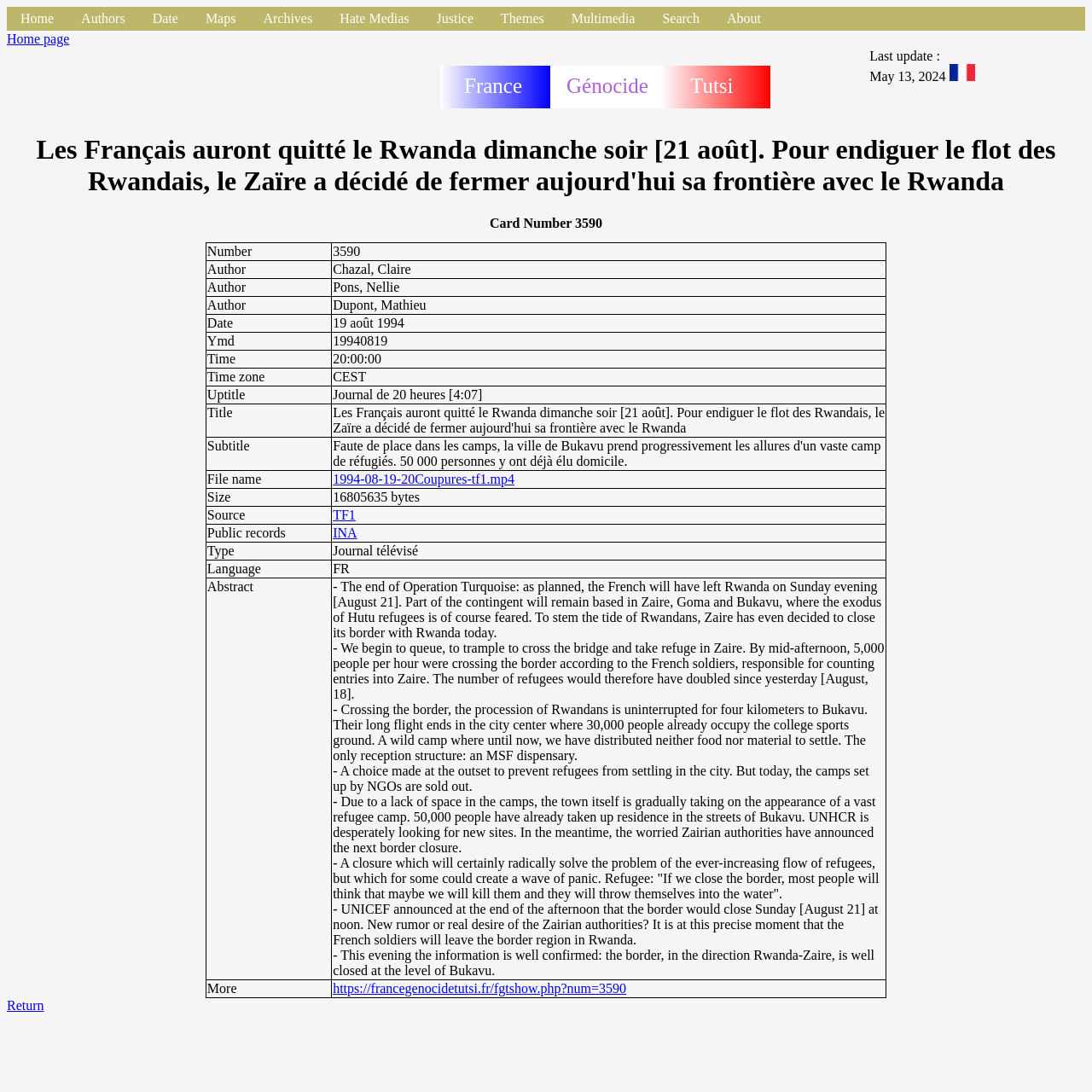Determine the bounding box coordinates for the region that must be clicked to execute the following instruction: "Visit the blog".

None